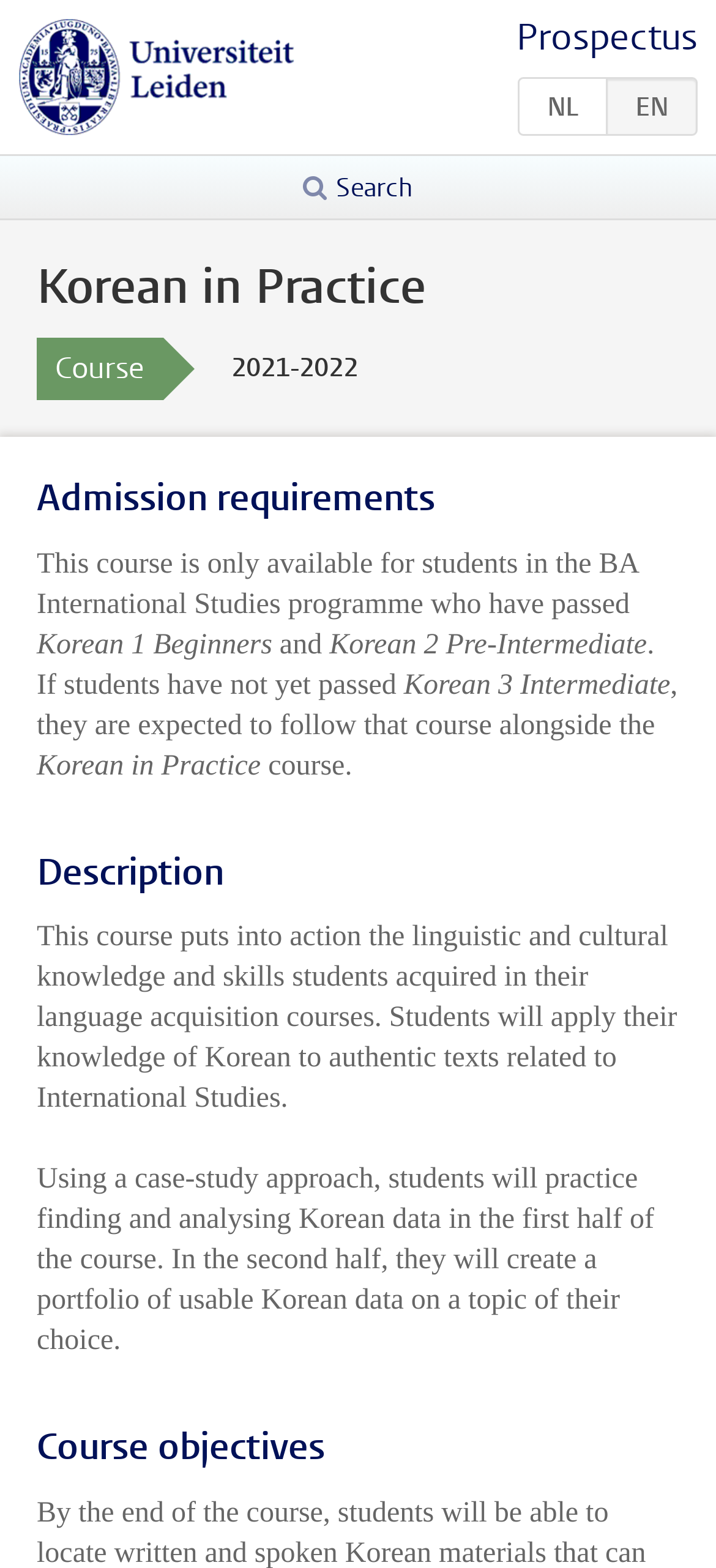Deliver a detailed narrative of the webpage's visual and textual elements.

The webpage is about the course "Korean in Practice" offered by Universiteit Leiden for the 2021-2022 academic year. At the top left corner, there is a link to the university's homepage, accompanied by an image of the university's logo. On the top right corner, there are links to switch between languages, including Dutch (NL) and English (EN).

Below the language links, there is a search button with a magnifying glass icon. The main content of the webpage is divided into sections, starting with a heading that displays the course title "Korean in Practice". Below the title, there is a brief description of the course, indicating that it is only available for students in the BA International Studies programme who have passed certain Korean language courses.

The next section is about admission requirements, which lists the prerequisite courses students need to have passed. Following this section is a description of the course, which explains that it aims to apply linguistic and cultural knowledge to authentic texts related to International Studies. The course will involve a case-study approach, where students will practice finding and analyzing Korean data, and later create a portfolio of usable Korean data on a topic of their choice.

Finally, the webpage concludes with a section on course objectives, which is located at the bottom of the page.